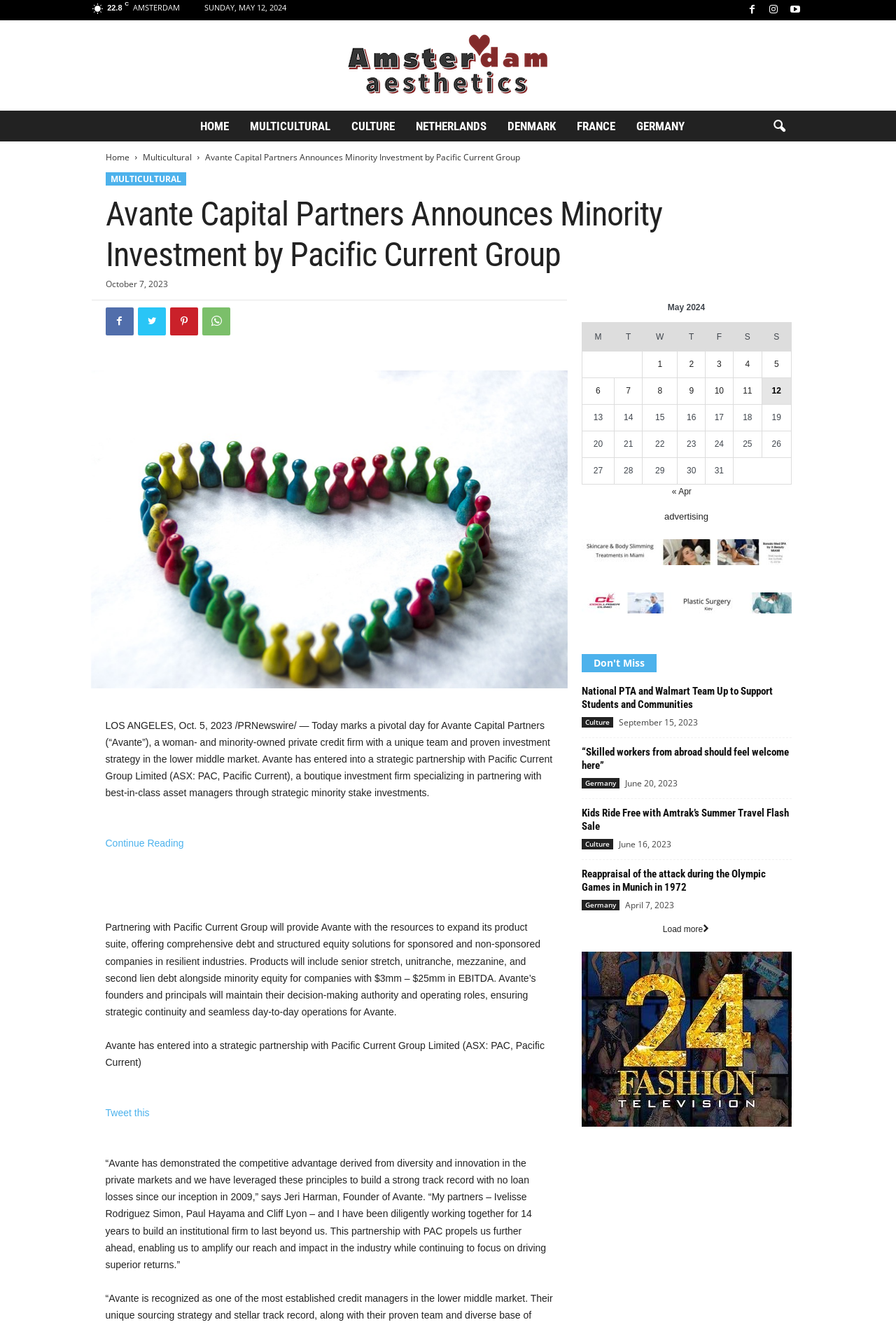What is the date mentioned in the article?
Based on the screenshot, provide your answer in one word or phrase.

Oct. 5, 2023